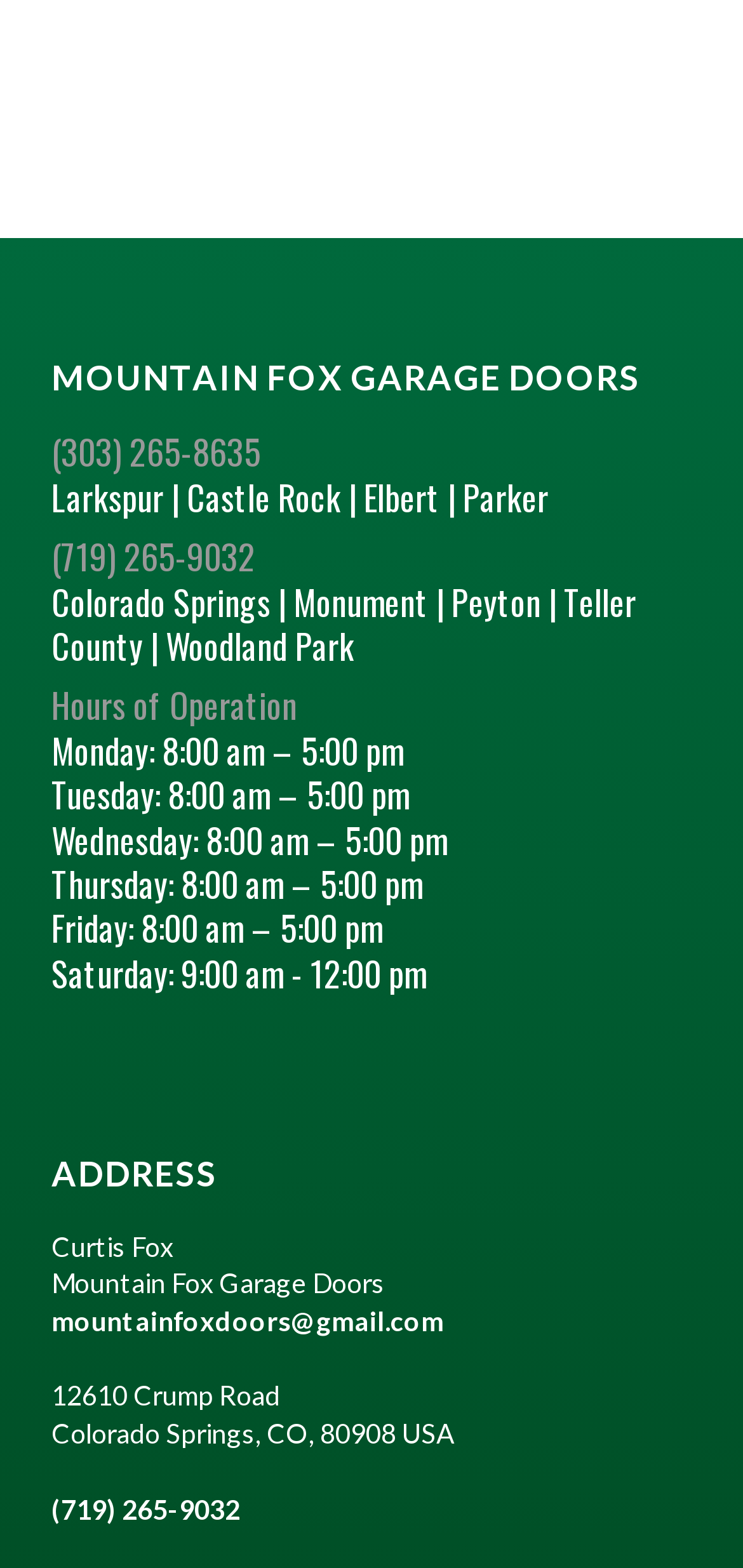What is the phone number for the Larkspur location?
Please analyze the image and answer the question with as much detail as possible.

The phone number for the Larkspur location can be found in the section listing the company's phone numbers, where it is written as '(303) 265-8635'.